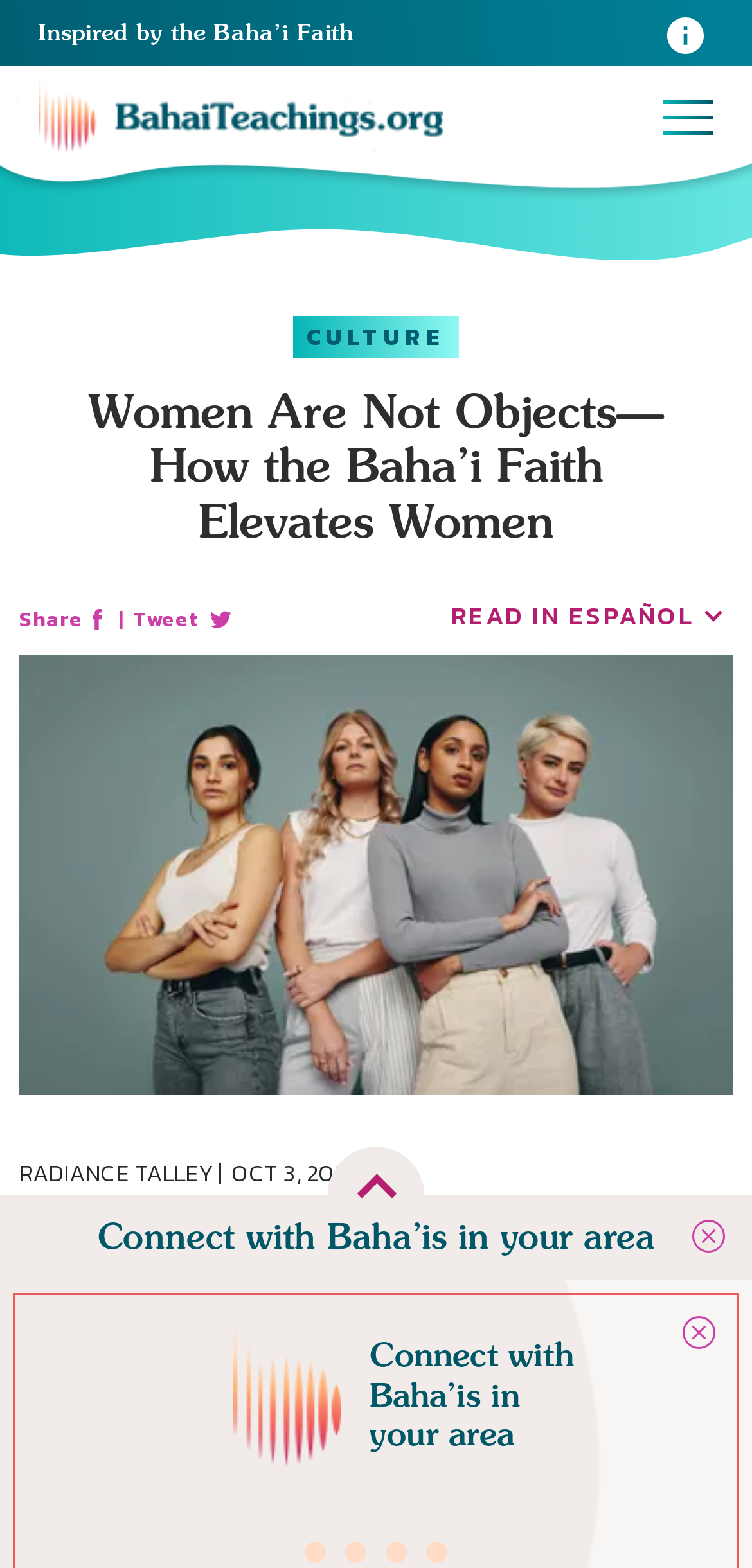Can you provide the bounding box coordinates for the element that should be clicked to implement the instruction: "Click on the 'BahaiTeachings.org' link"?

[0.051, 0.048, 0.59, 0.098]